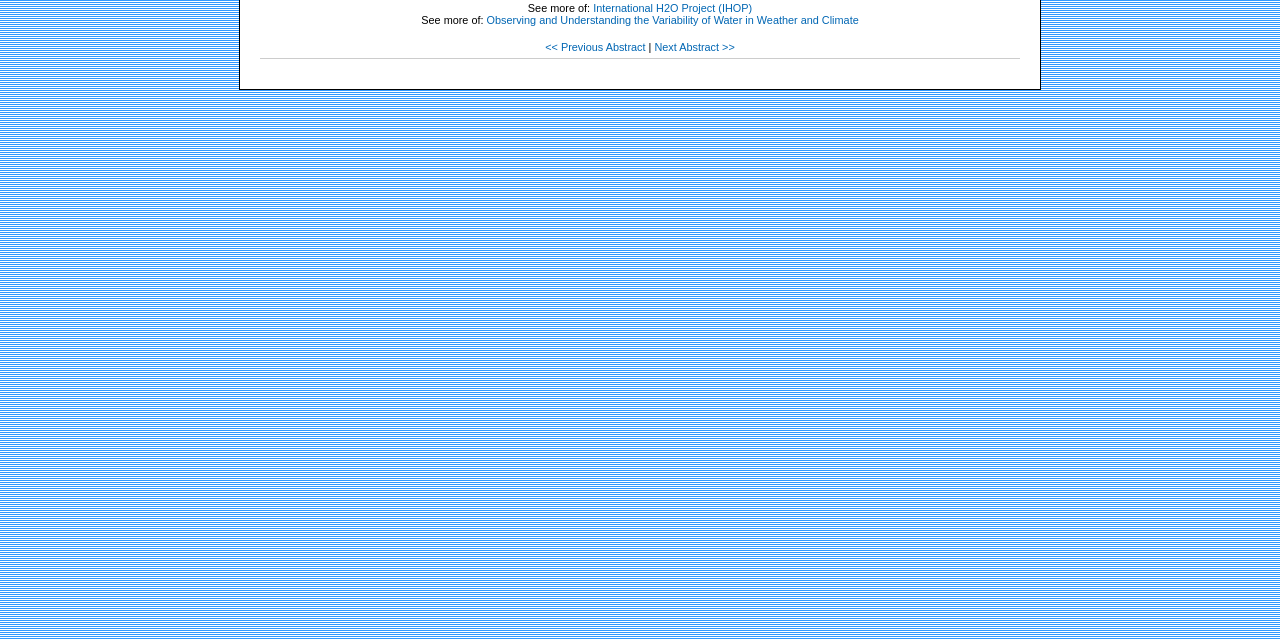From the element description International H2O Project (IHOP), predict the bounding box coordinates of the UI element. The coordinates must be specified in the format (top-left x, top-left y, bottom-right x, bottom-right y) and should be within the 0 to 1 range.

[0.463, 0.003, 0.588, 0.022]